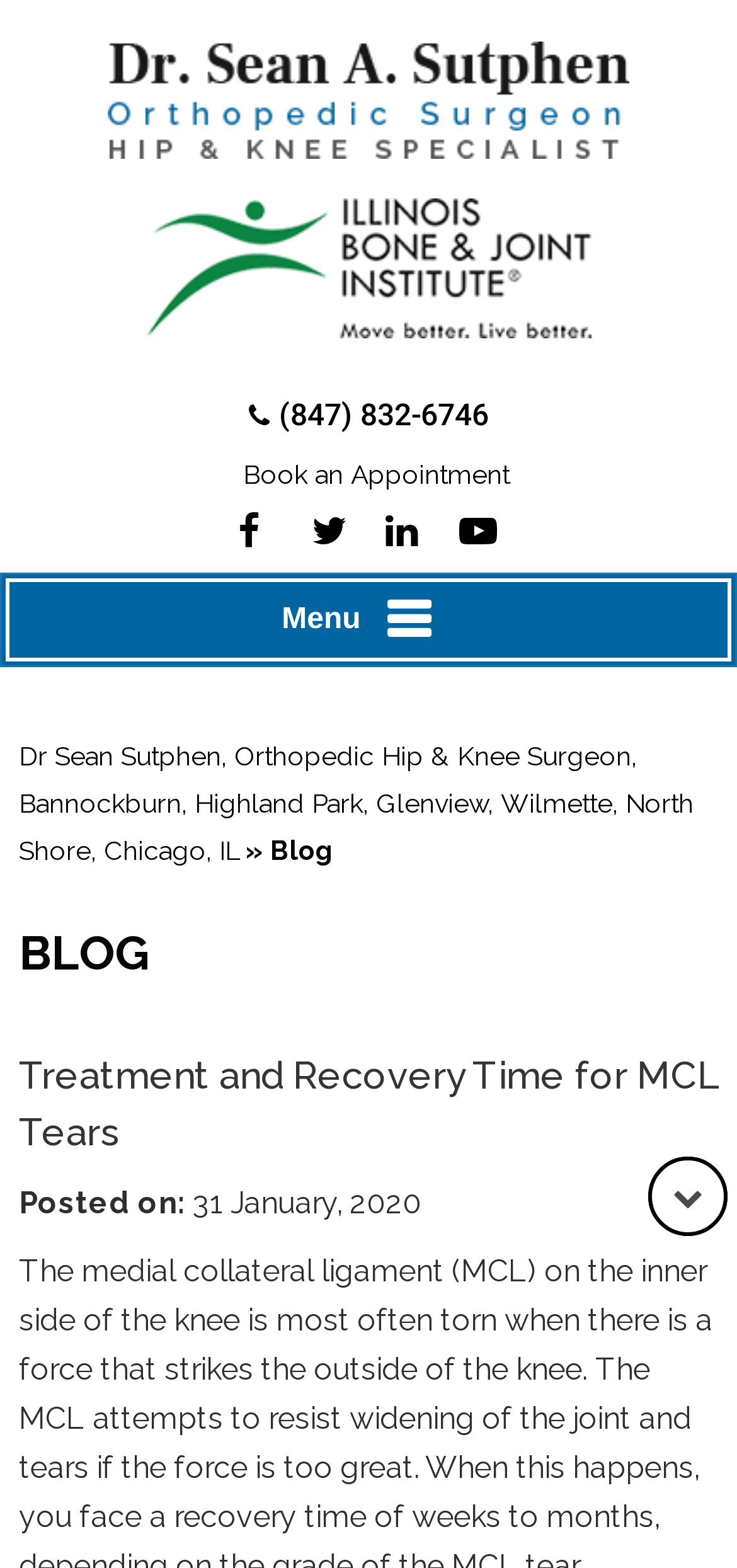When was the blog post published?
Respond to the question with a well-detailed and thorough answer.

The publication date of the blog post can be found in the static text '31 January, 2020' which is located below the title of the blog post.